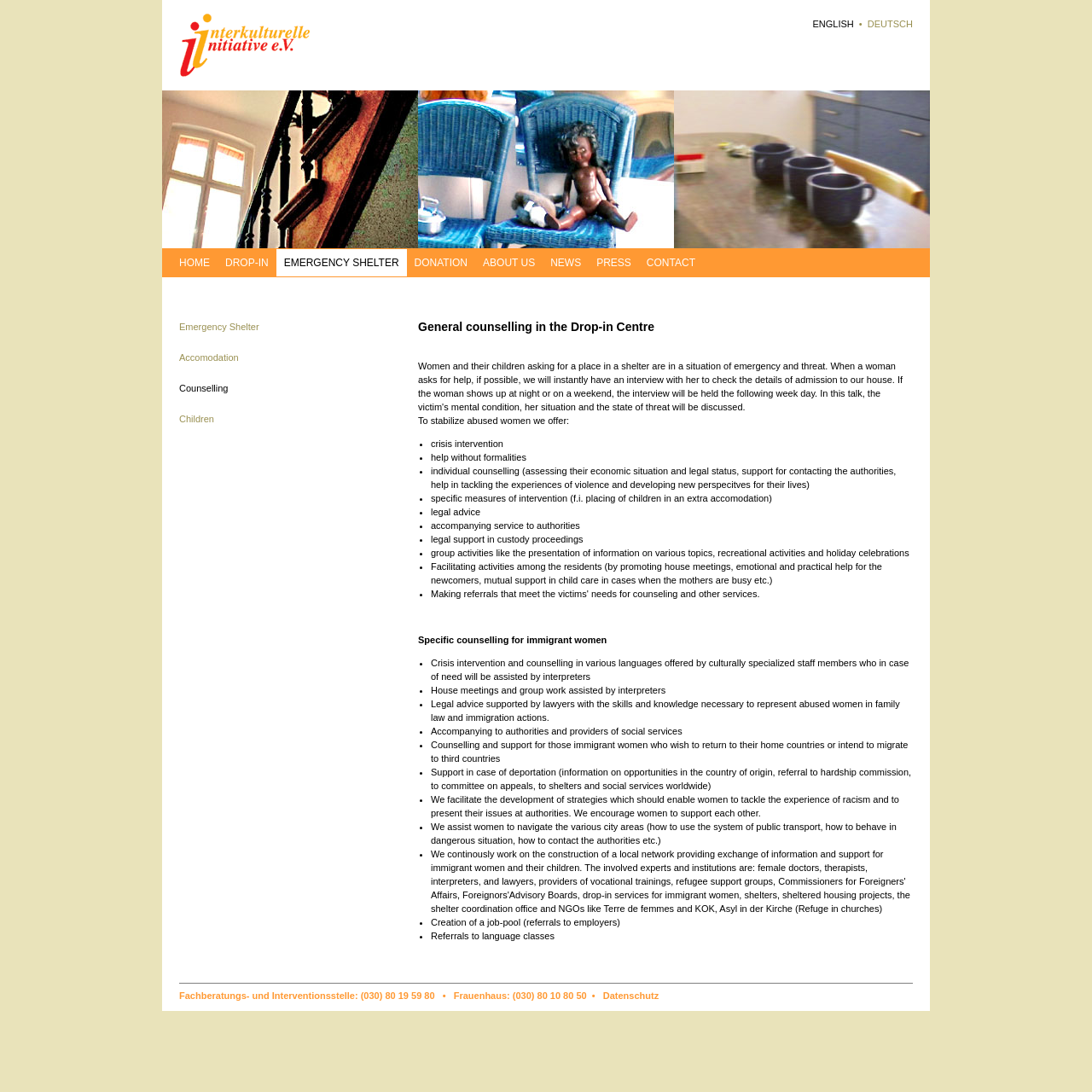Find the bounding box coordinates of the element to click in order to complete the given instruction: "Visit the home page."

[0.157, 0.228, 0.199, 0.253]